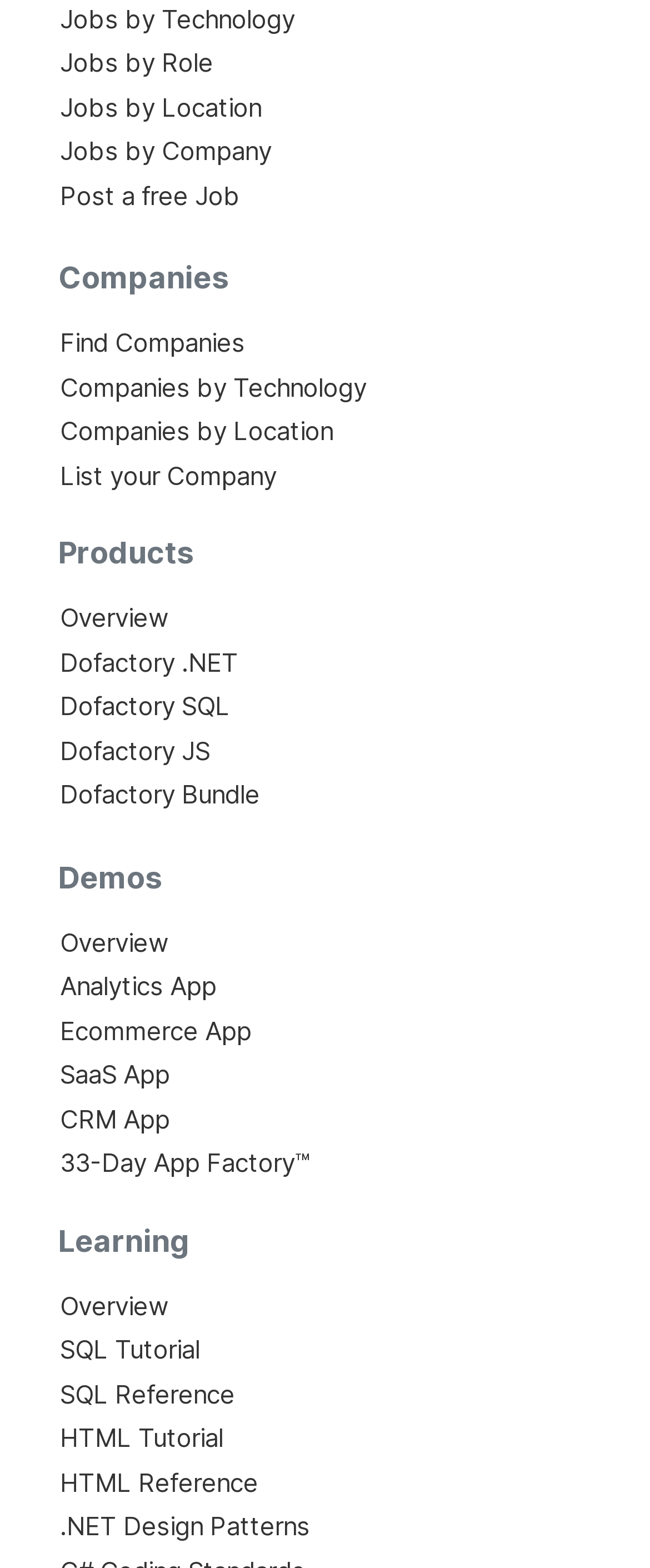Can you pinpoint the bounding box coordinates for the clickable element required for this instruction: "View SQL tutorial"? The coordinates should be four float numbers between 0 and 1, i.e., [left, top, right, bottom].

[0.092, 0.851, 0.308, 0.871]